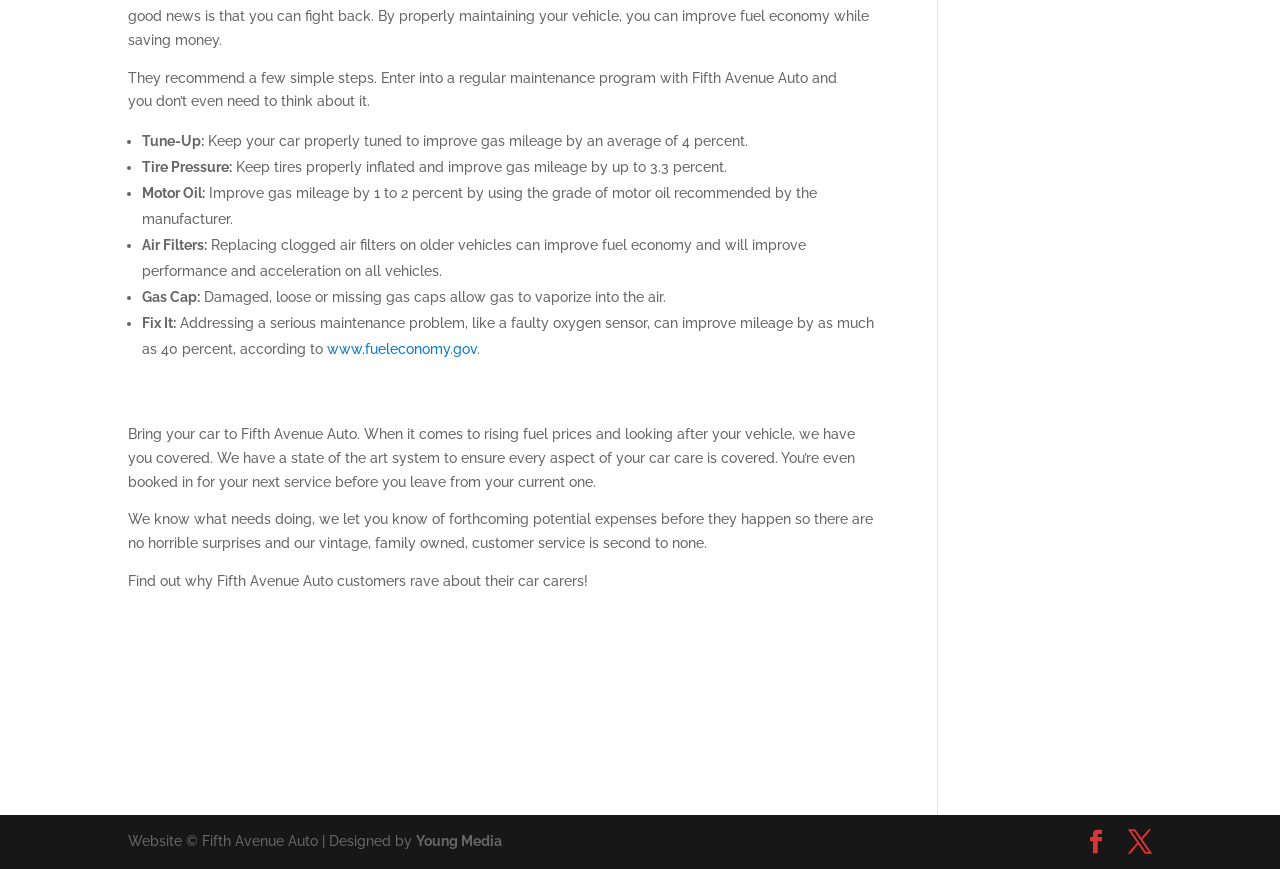Identify the bounding box coordinates for the UI element mentioned here: "Young Media". Provide the coordinates as four float values between 0 and 1, i.e., [left, top, right, bottom].

[0.325, 0.959, 0.392, 0.977]